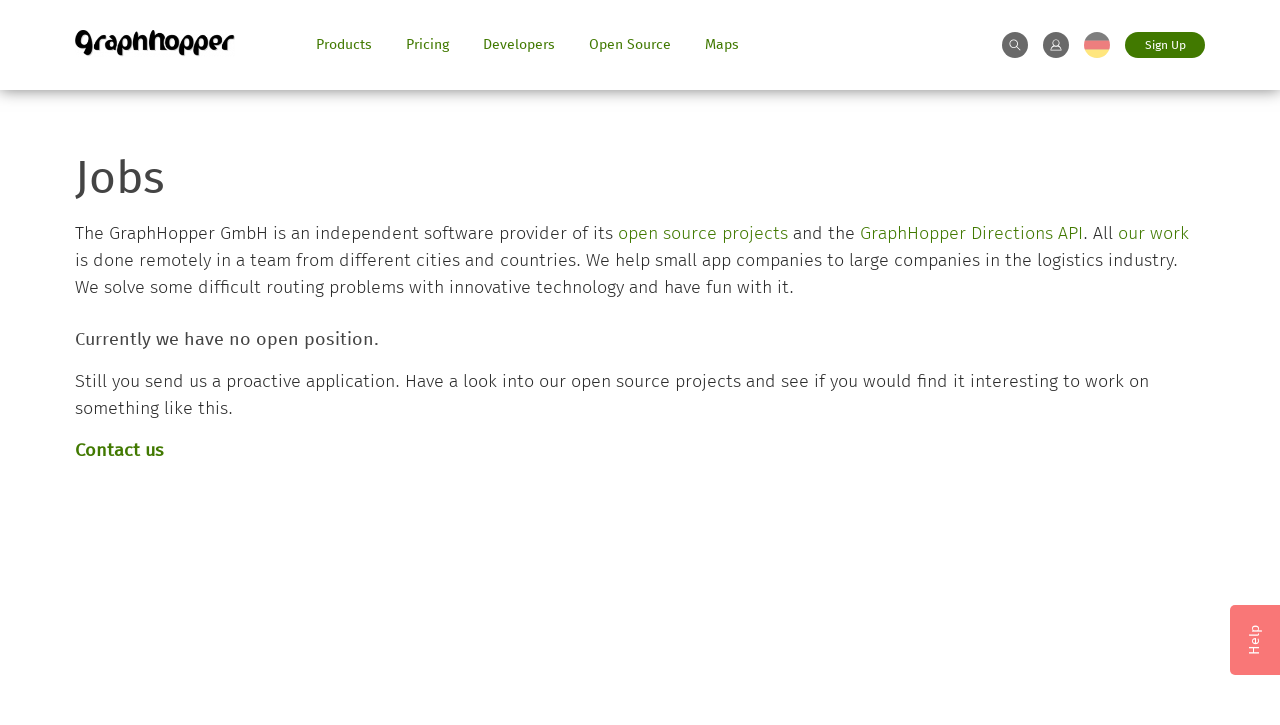Please determine the bounding box coordinates of the section I need to click to accomplish this instruction: "Click on open source projects".

[0.483, 0.306, 0.616, 0.337]